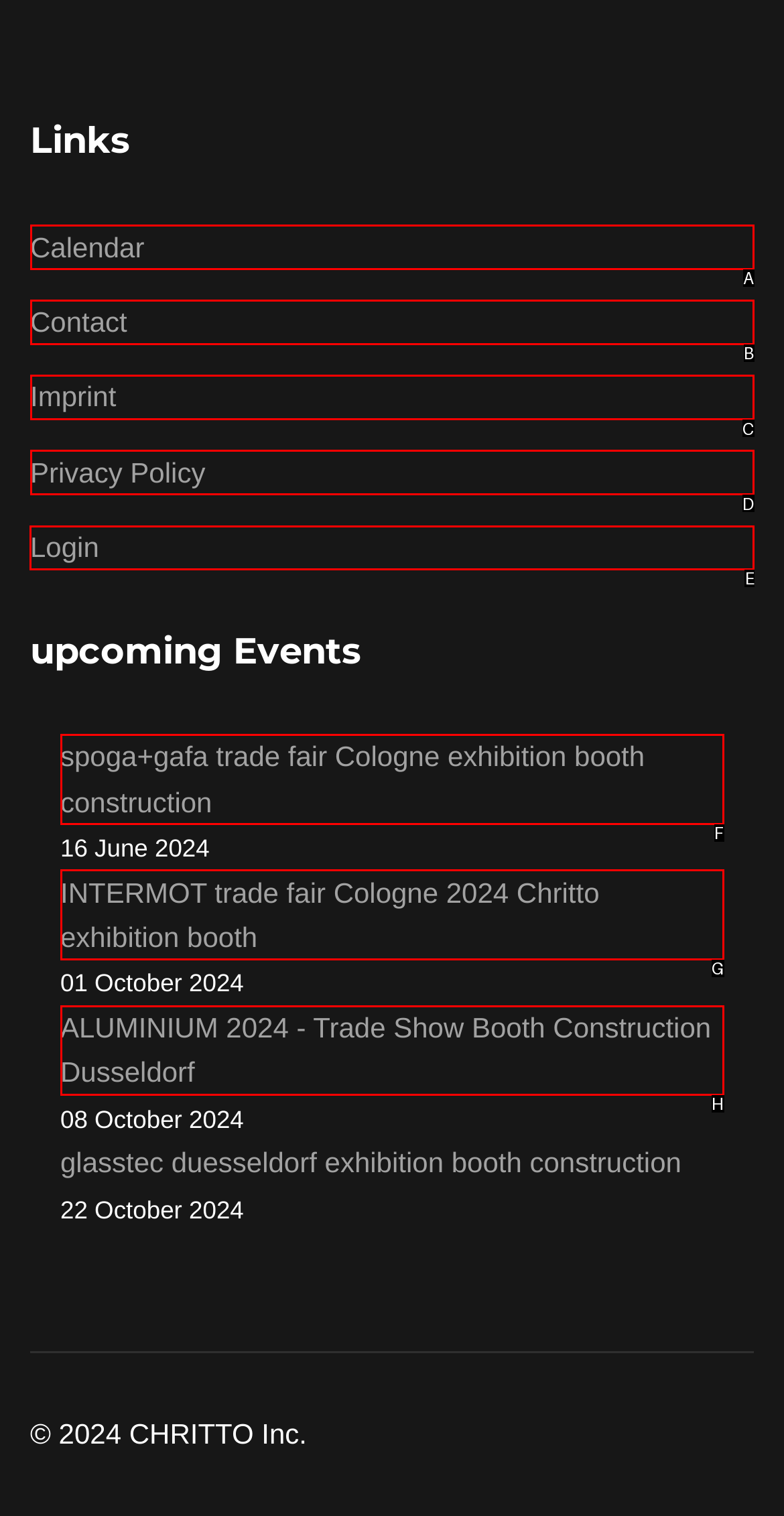For the task "Login to the website", which option's letter should you click? Answer with the letter only.

E